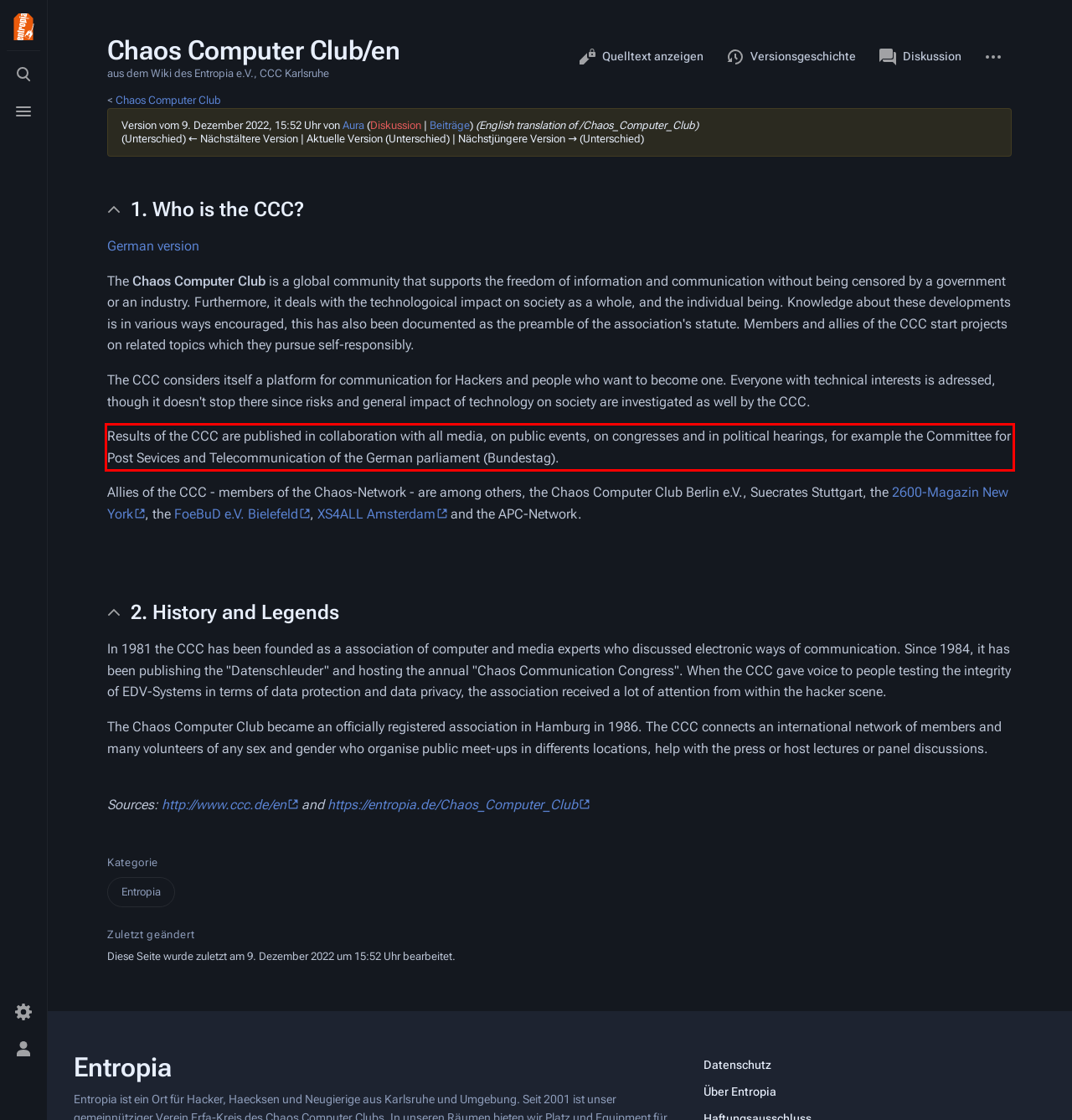You are given a screenshot of a webpage with a UI element highlighted by a red bounding box. Please perform OCR on the text content within this red bounding box.

Results of the CCC are published in collaboration with all media, on public events, on congresses and in political hearings, for example the Committee for Post Sevices and Telecommunication of the German parliament (Bundestag).